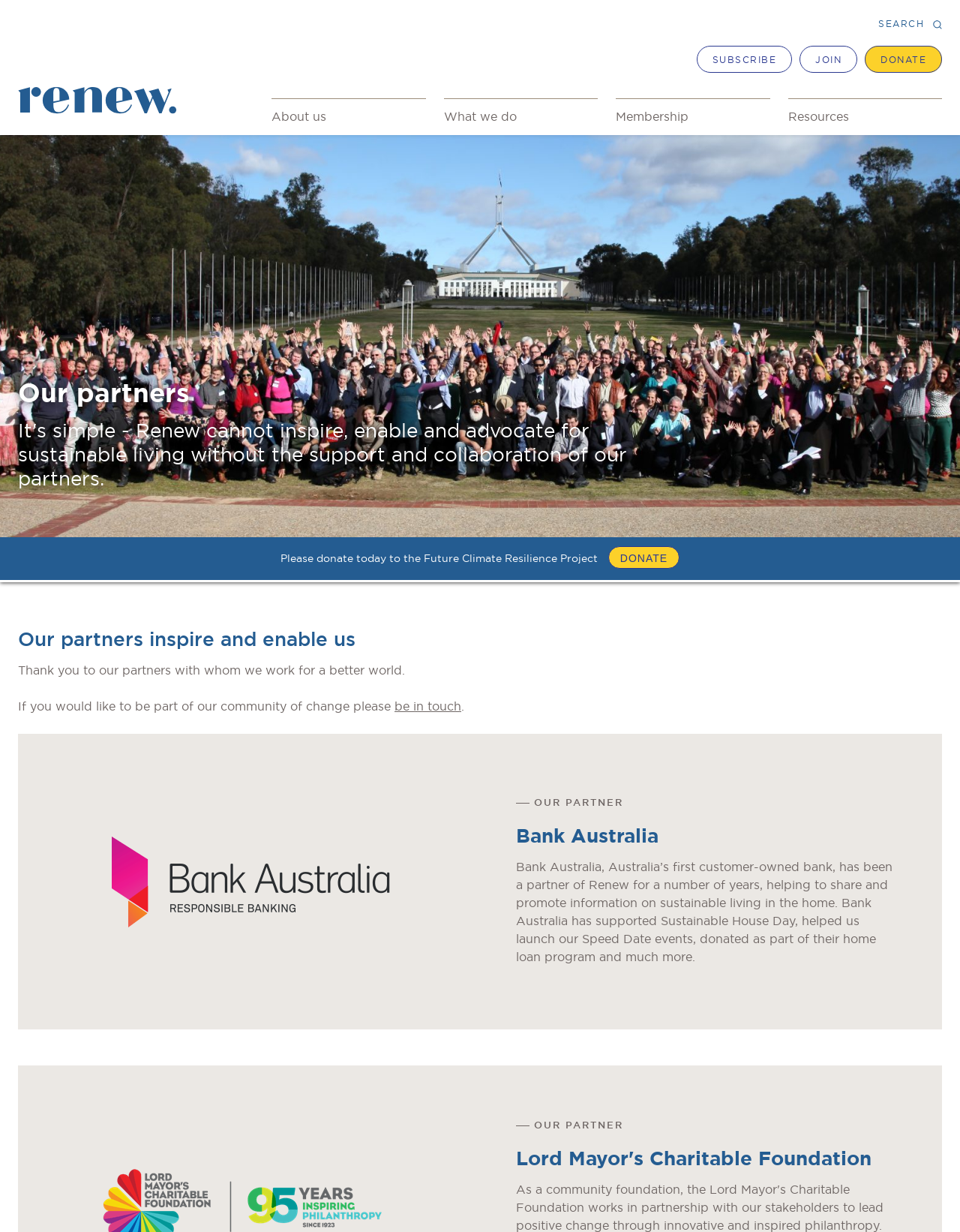What is the name of the bank that is a partner of Renew?
Could you answer the question with a detailed and thorough explanation?

The image with the text 'Bank Australia' and the subsequent heading 'Bank Australia' suggest that Bank Australia is a partner of Renew, and the text below describes their partnership and activities.